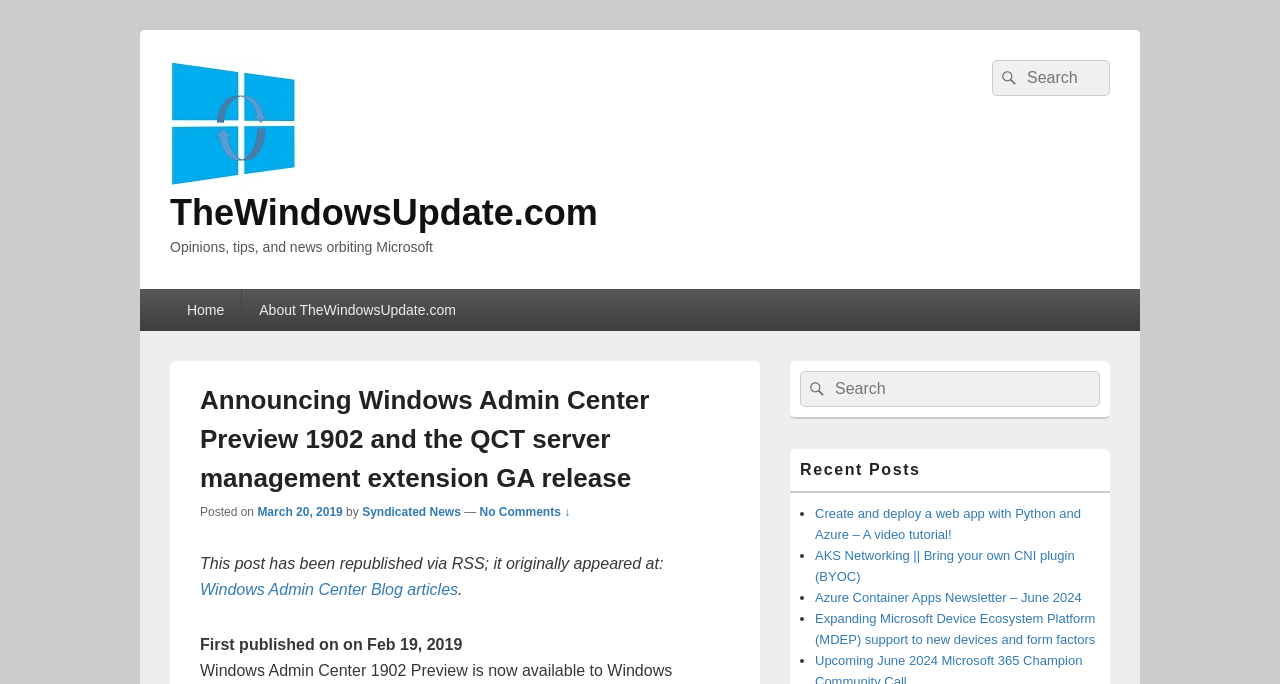Determine the bounding box coordinates for the area that needs to be clicked to fulfill this task: "Go to Home page". The coordinates must be given as four float numbers between 0 and 1, i.e., [left, top, right, bottom].

[0.133, 0.422, 0.189, 0.483]